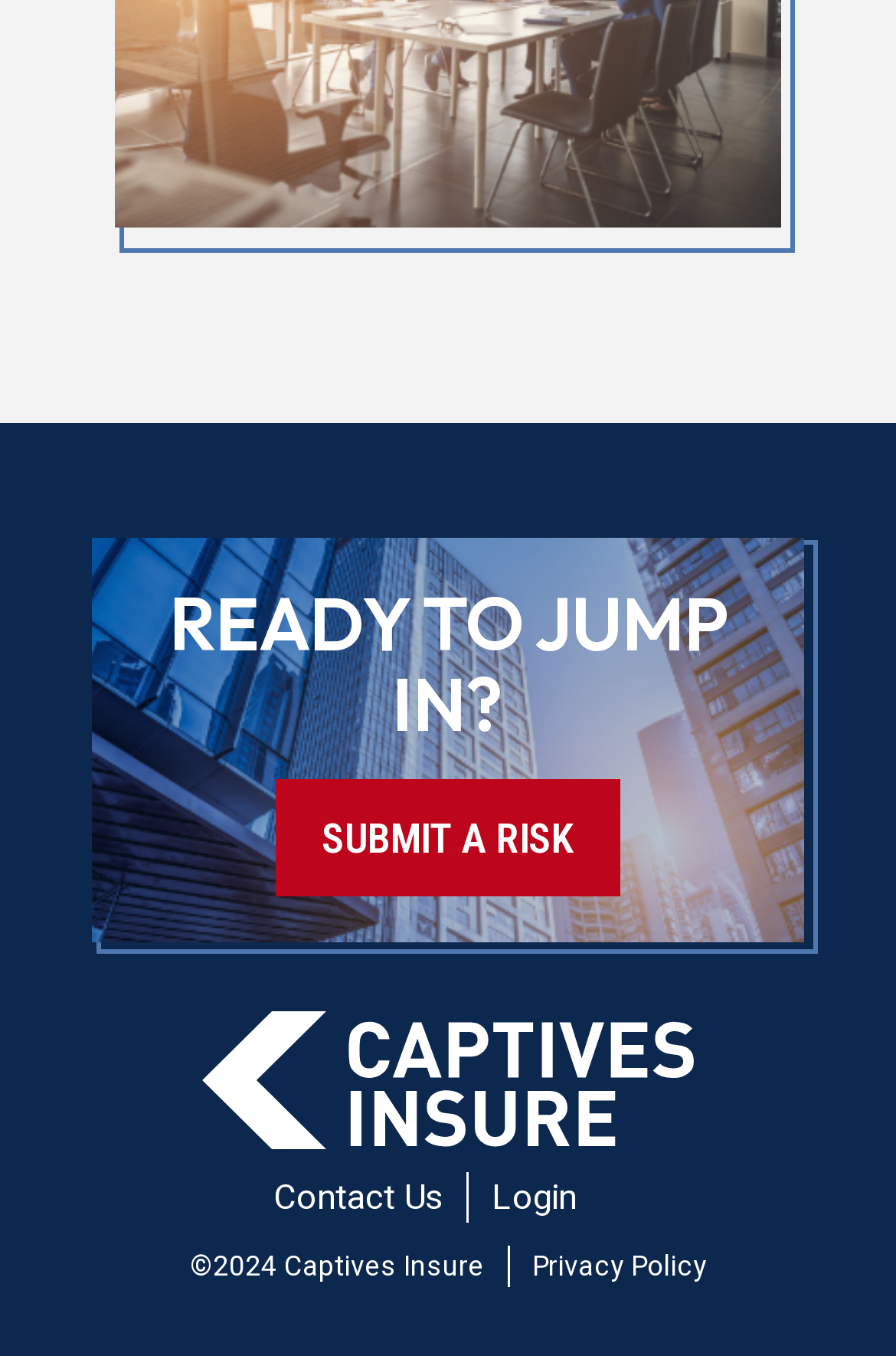Provide a one-word or one-phrase answer to the question:
How many links are there at the bottom of the page?

3